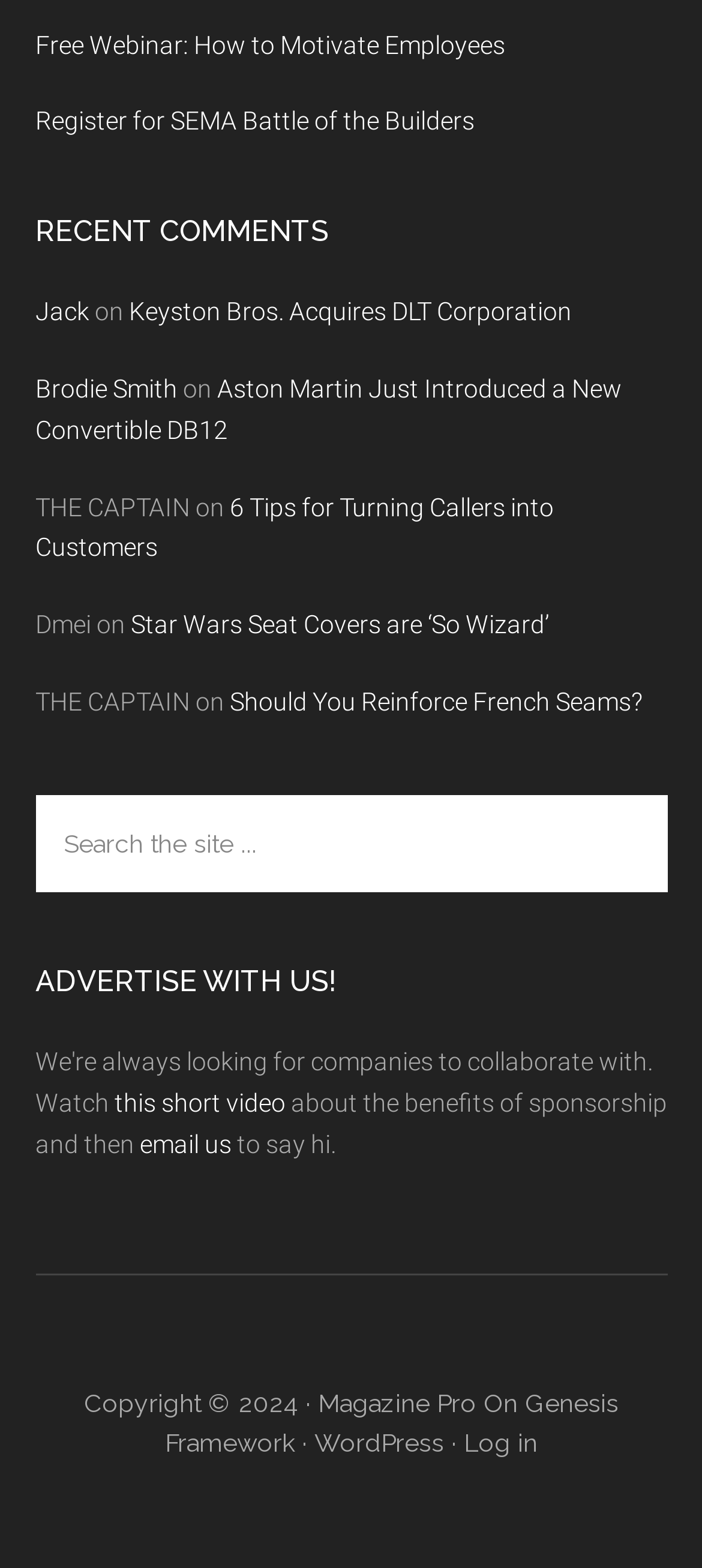Is there a way to contact the website owner?
Refer to the image and give a detailed answer to the query.

The webpage provides a link to 'email us' at the bottom of the page, which implies that users can contact the website owner or administrator through email.